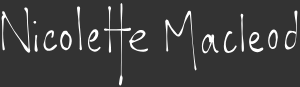Interpret the image and provide an in-depth description.

The image features a handwritten signature of "Nicolette Macleod" presented on a dark background. The signature is stylized with an elegant and flowing cursive font, reflecting a personal and artistic touch. This signature could represent an individual involved in creative fields such as music, art, or writing, enhancing the personal connection with the audience. The overall aesthetic contributes to a contemporary and inviting vibe, suggesting a sense of authenticity and individuality.